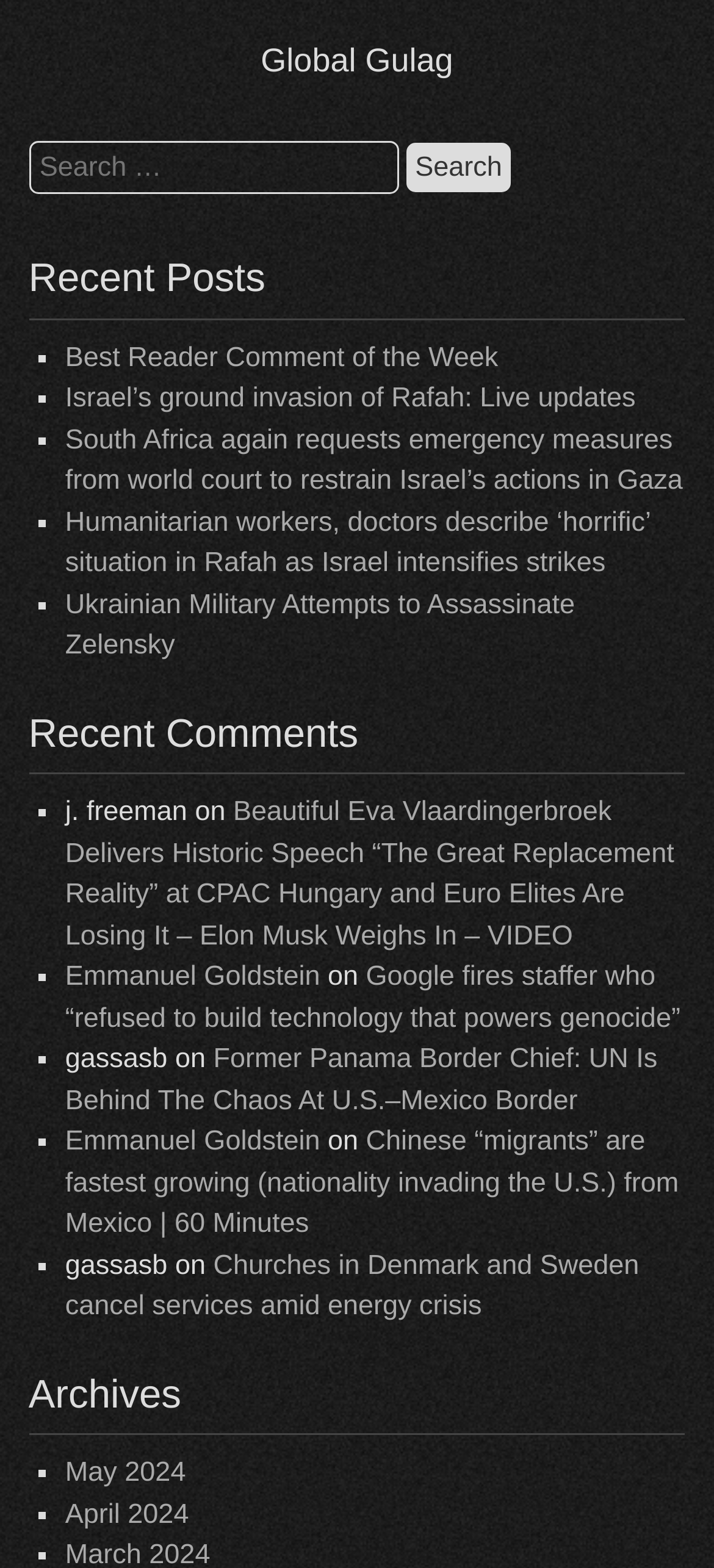What is the topic of the first recent comment?
Please provide a comprehensive answer to the question based on the webpage screenshot.

The first recent comment is listed under the 'Recent Comments' heading, and it is a link with the text 'Beautiful Eva Vlaardingerbroek Delivers Historic Speech “The Great Replacement Reality” at CPAC Hungary and Euro Elites Are Losing It – Elon Musk Weighs In – VIDEO'.